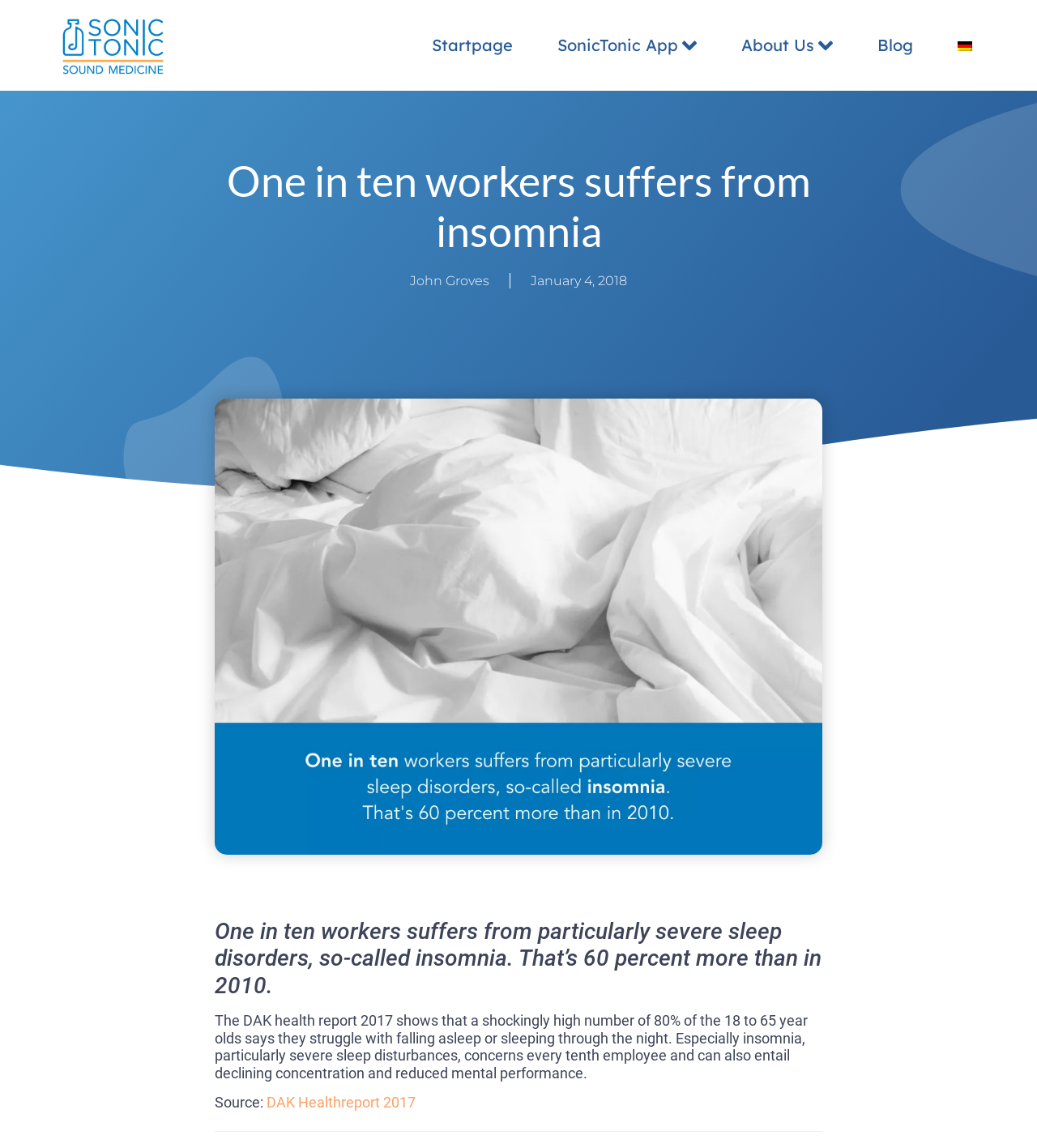Pinpoint the bounding box coordinates of the clickable area necessary to execute the following instruction: "Switch to German". The coordinates should be given as four float numbers between 0 and 1, namely [left, top, right, bottom].

[0.923, 0.029, 0.938, 0.05]